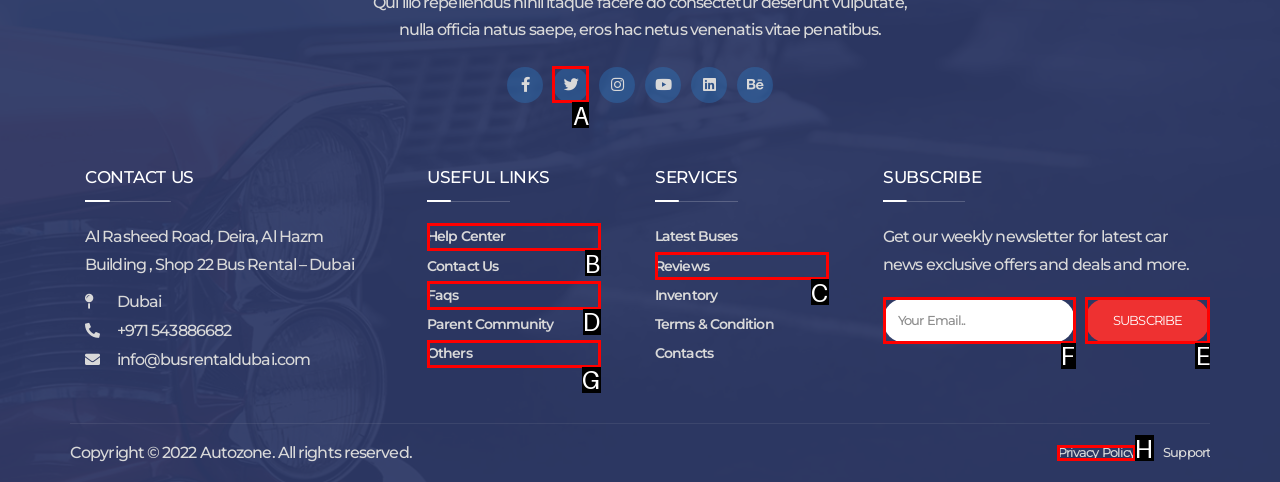To complete the task: Enter email address, select the appropriate UI element to click. Respond with the letter of the correct option from the given choices.

F